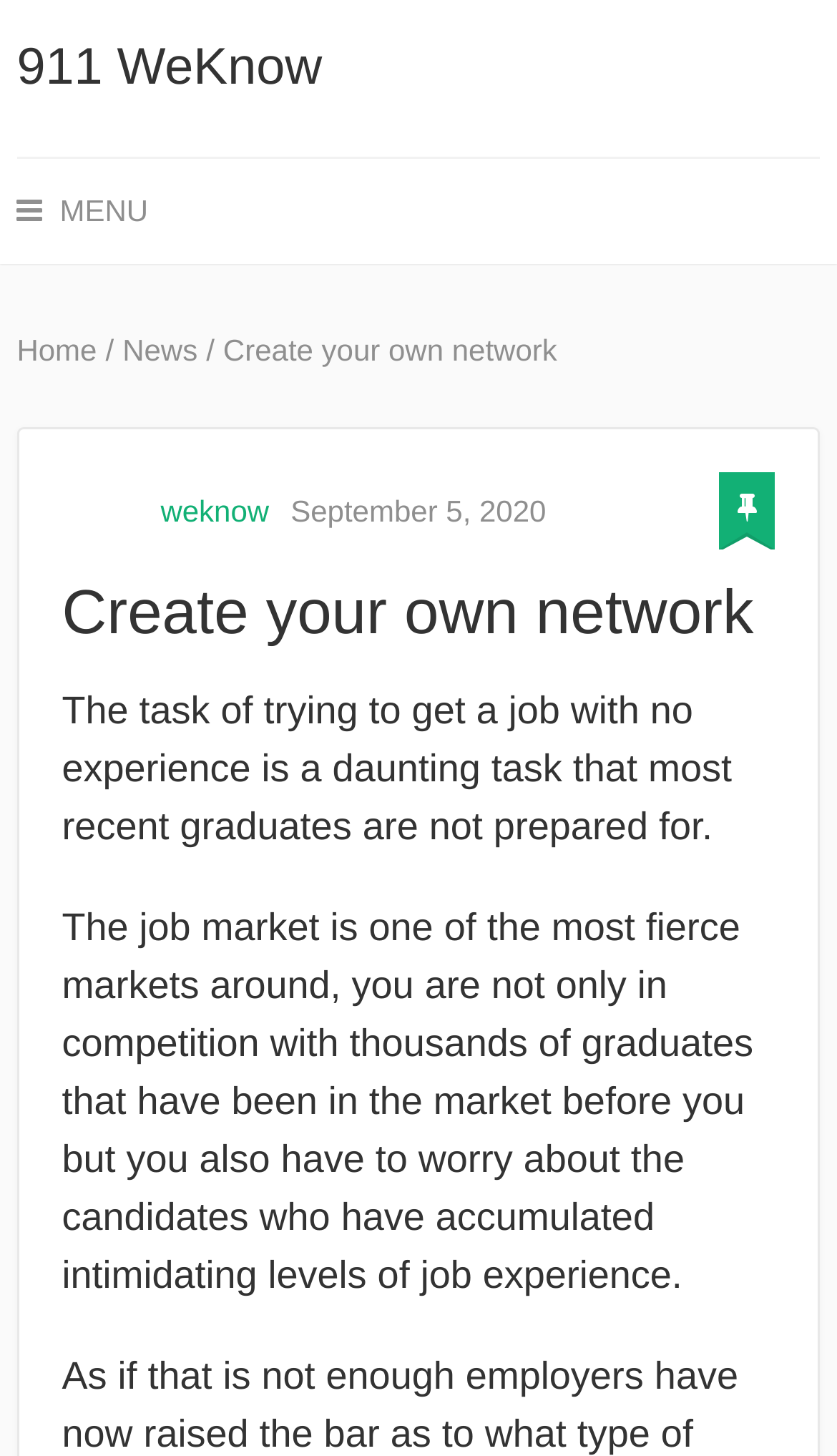Extract the bounding box for the UI element that matches this description: "911 WeKnow".

[0.02, 0.027, 0.385, 0.069]